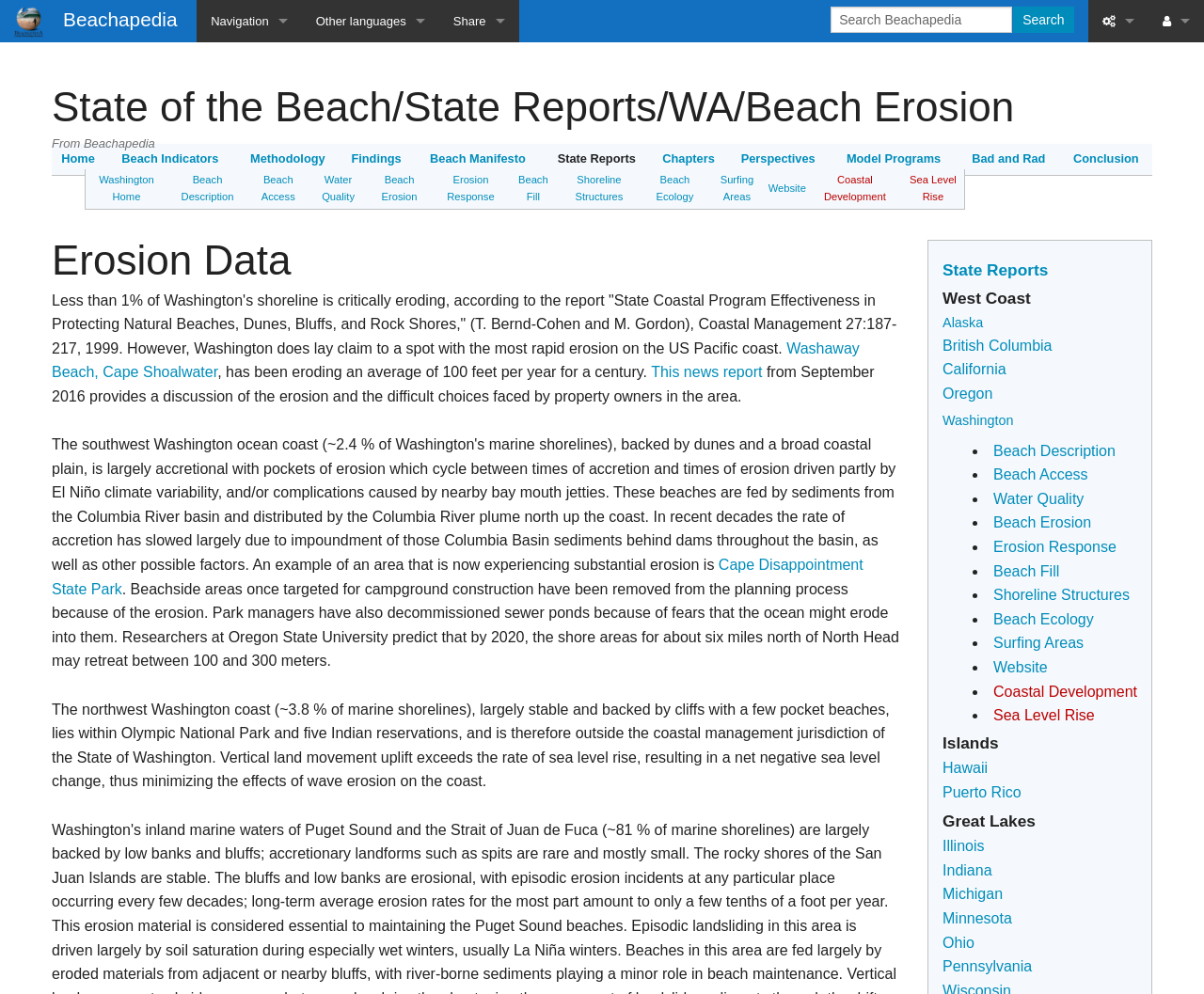Find the bounding box coordinates of the element to click in order to complete the given instruction: "Go to Home page."

[0.043, 0.145, 0.087, 0.176]